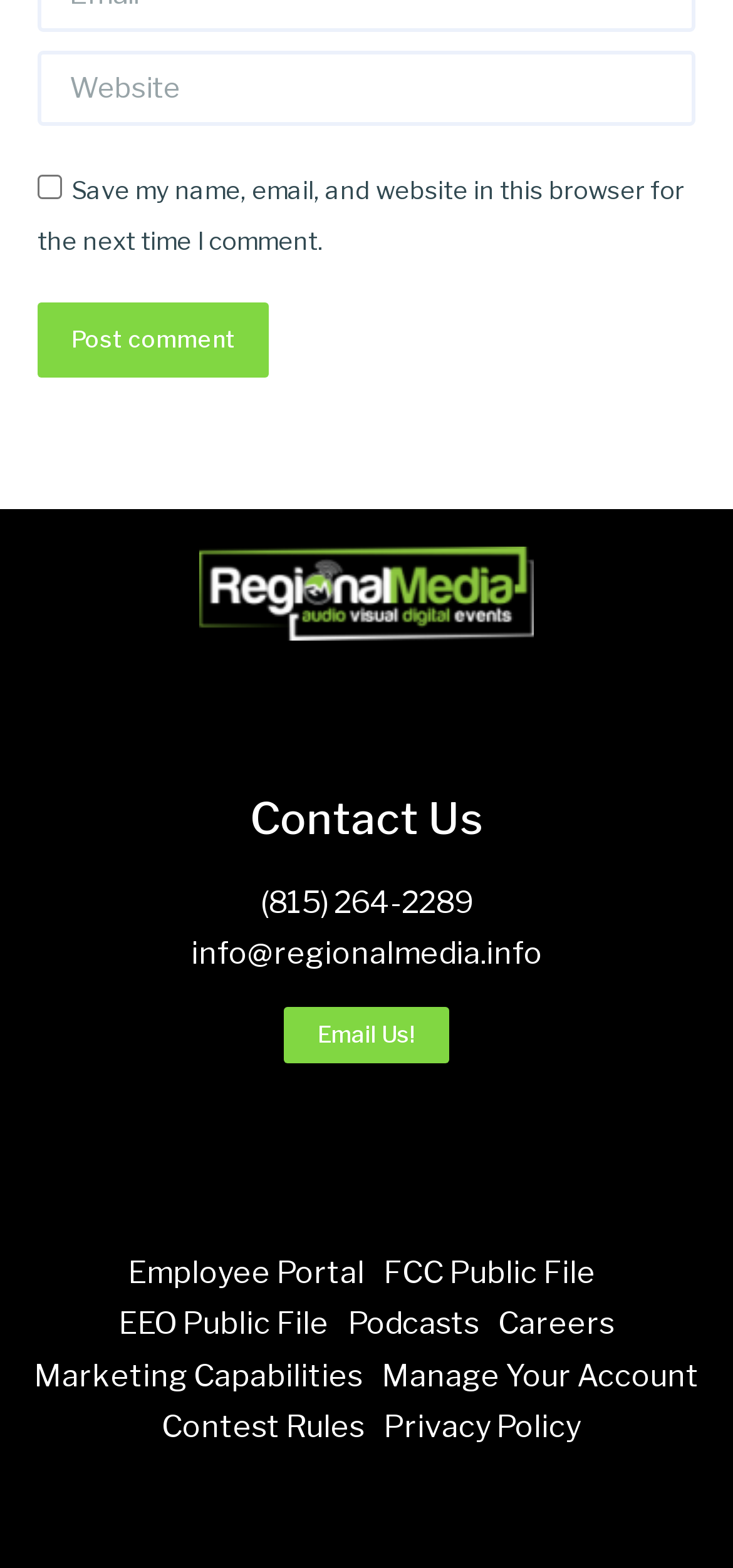Identify the bounding box for the UI element described as: "Contest Rules". The coordinates should be four float numbers between 0 and 1, i.e., [left, top, right, bottom].

[0.221, 0.893, 0.497, 0.926]